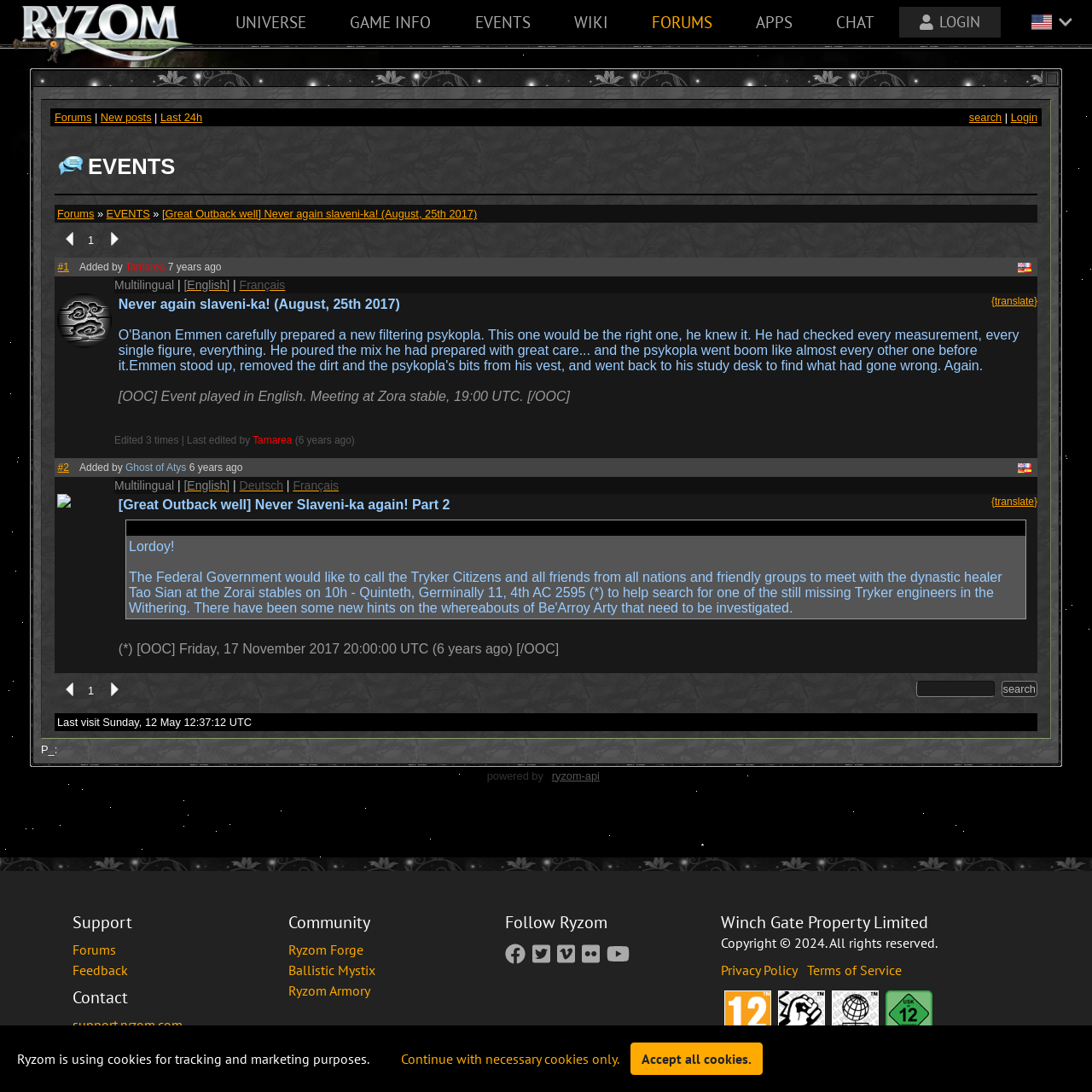What is the date of the event?
Please look at the screenshot and answer in one word or a short phrase.

August, 25th 2017